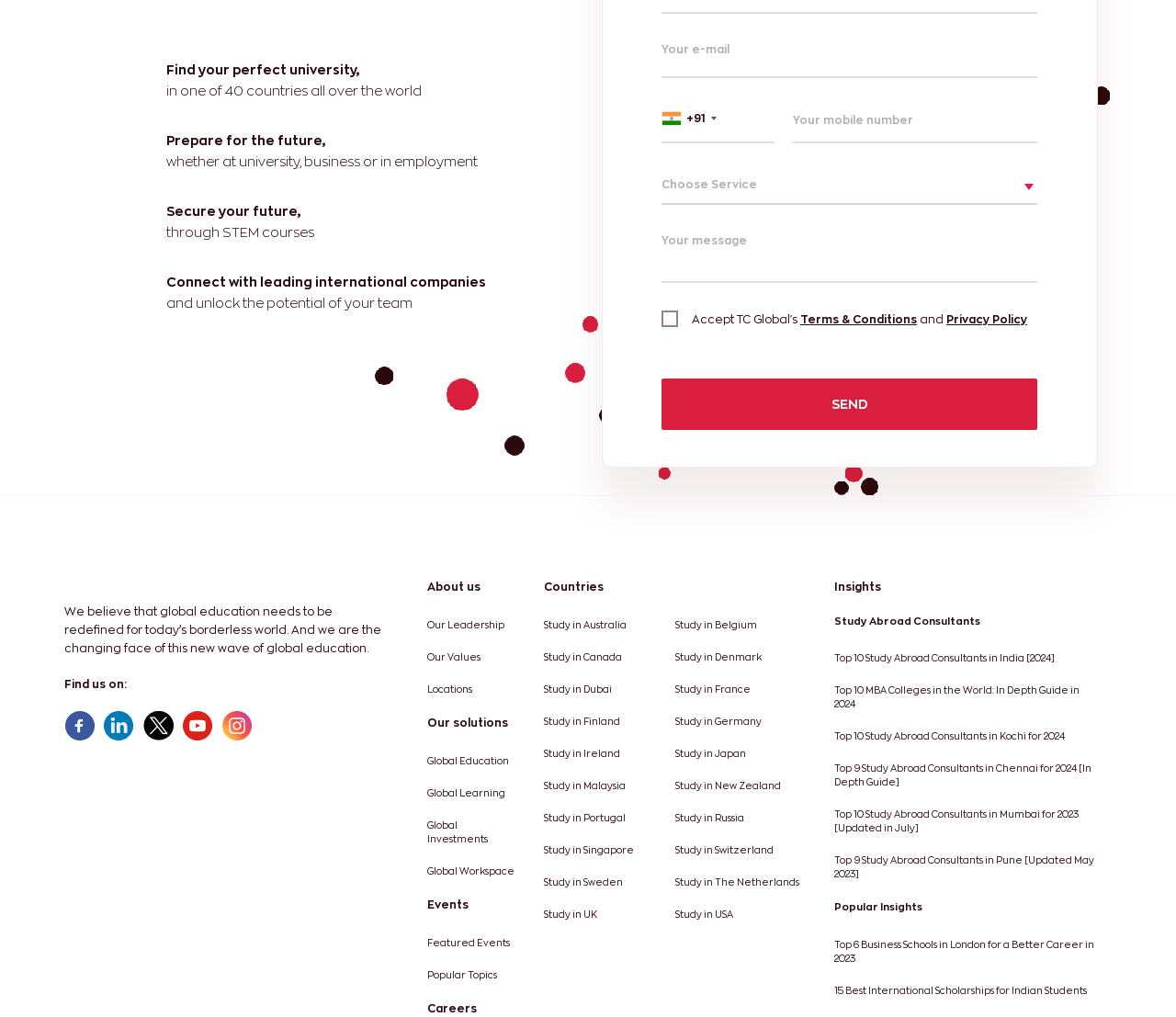Indicate the bounding box coordinates of the element that must be clicked to execute the instruction: "Get it now on Steam". The coordinates should be given as four float numbers between 0 and 1, i.e., [left, top, right, bottom].

None